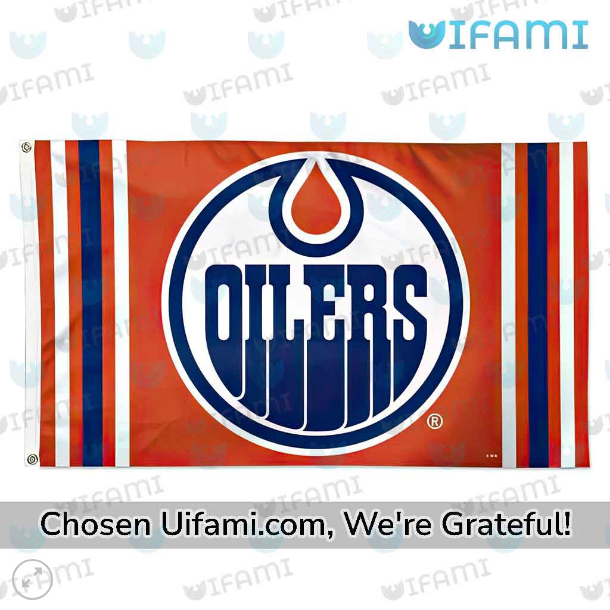What is the minimum order value for free shipping?
Examine the screenshot and reply with a single word or phrase.

$100